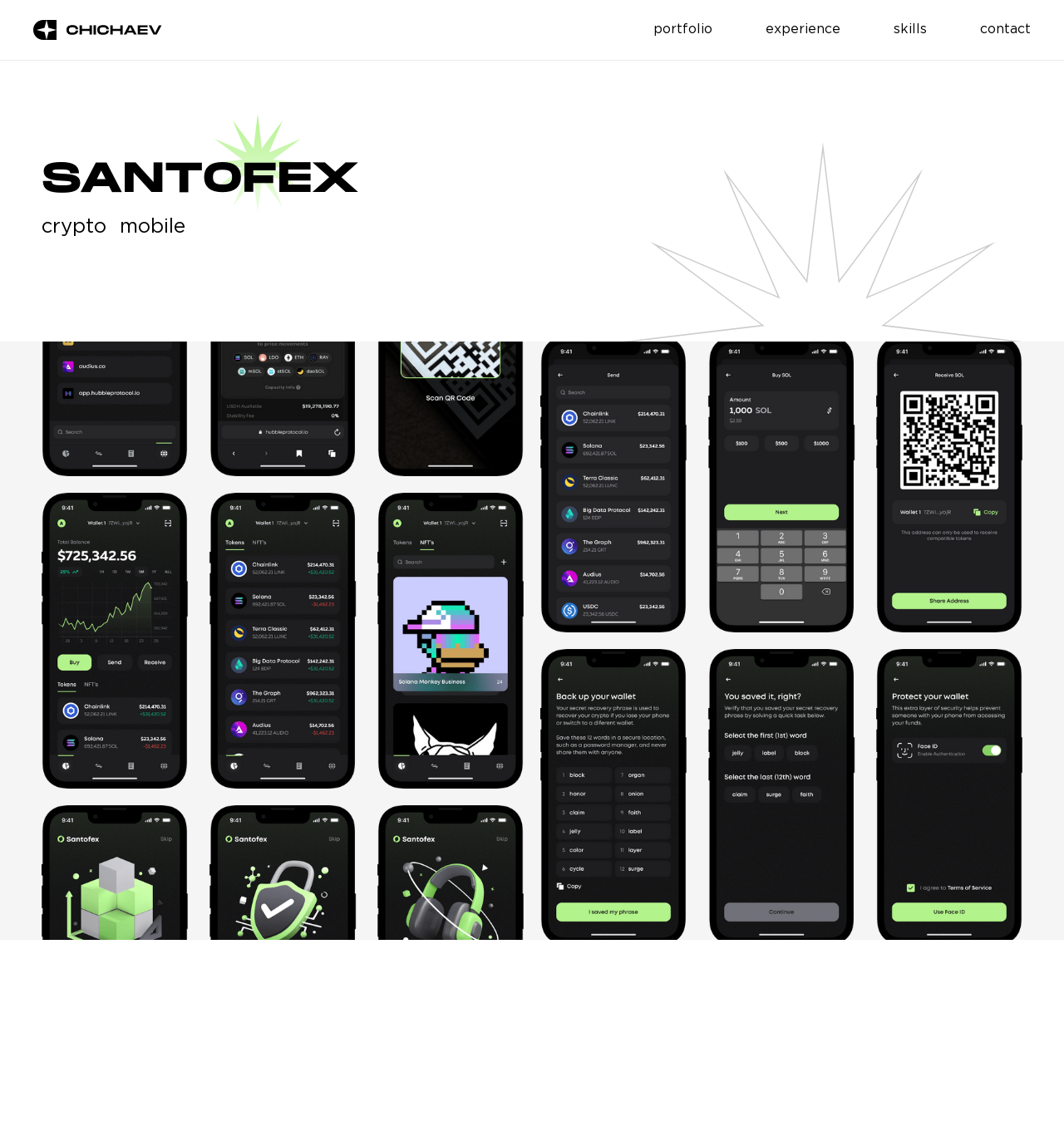Please give a succinct answer using a single word or phrase:
What is the logo above the navigation menu?

Chichaev Logo